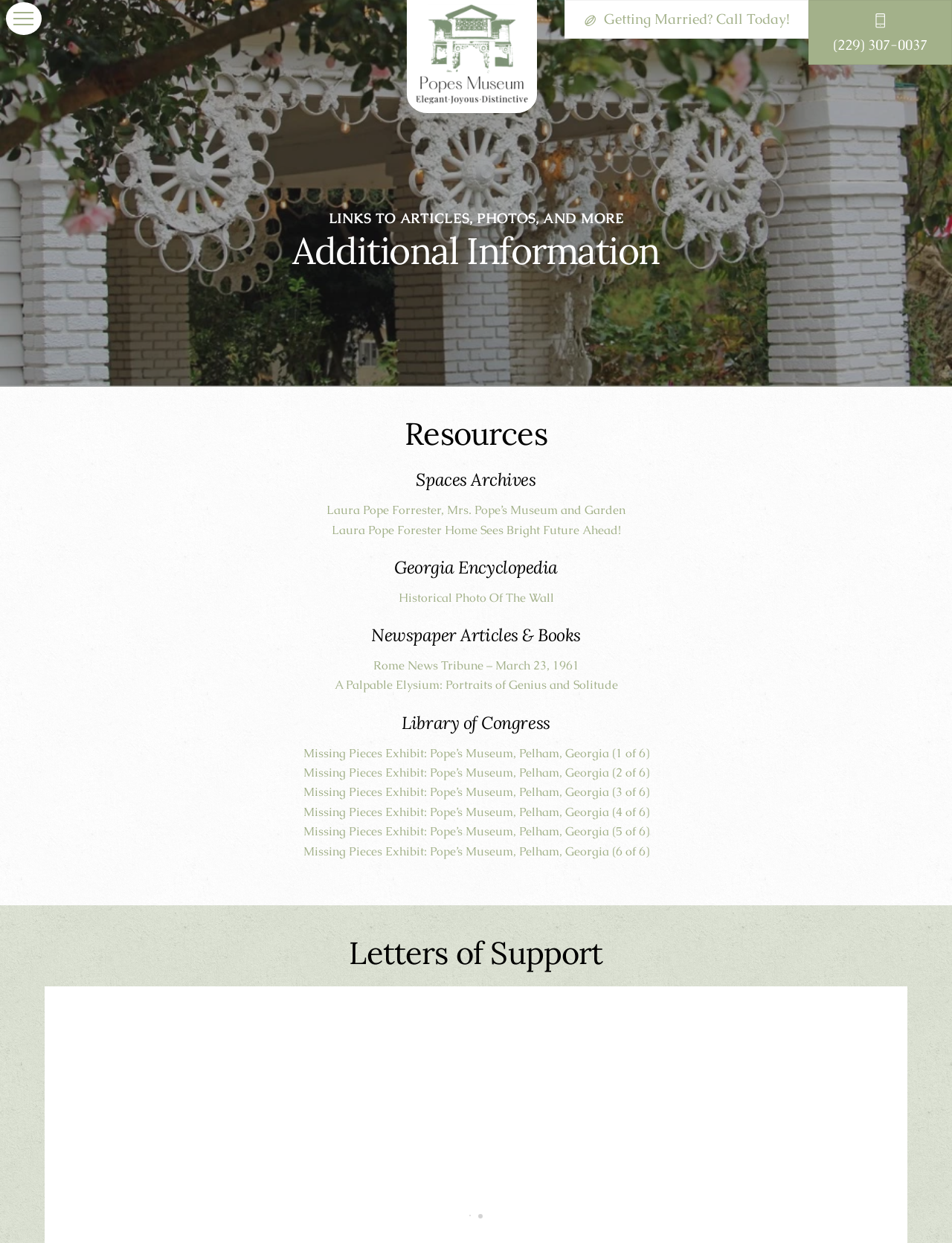Locate the UI element described by Menu and provide its bounding box coordinates. Use the format (top-left x, top-left y, bottom-right x, bottom-right y) with all values as floating point numbers between 0 and 1.

[0.006, 0.002, 0.044, 0.028]